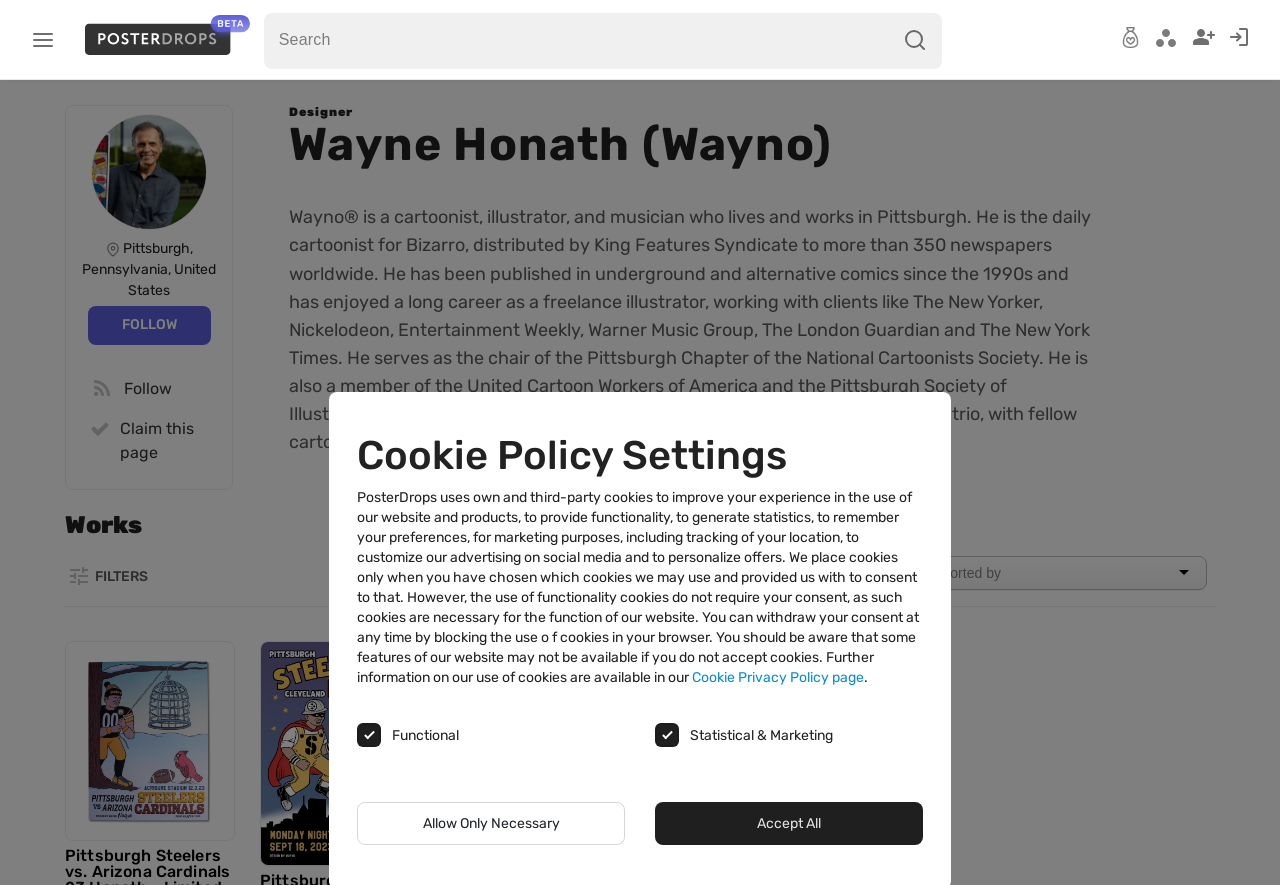Please identify the bounding box coordinates of where to click in order to follow the instruction: "Follow Wayne Honath".

[0.068, 0.346, 0.165, 0.39]